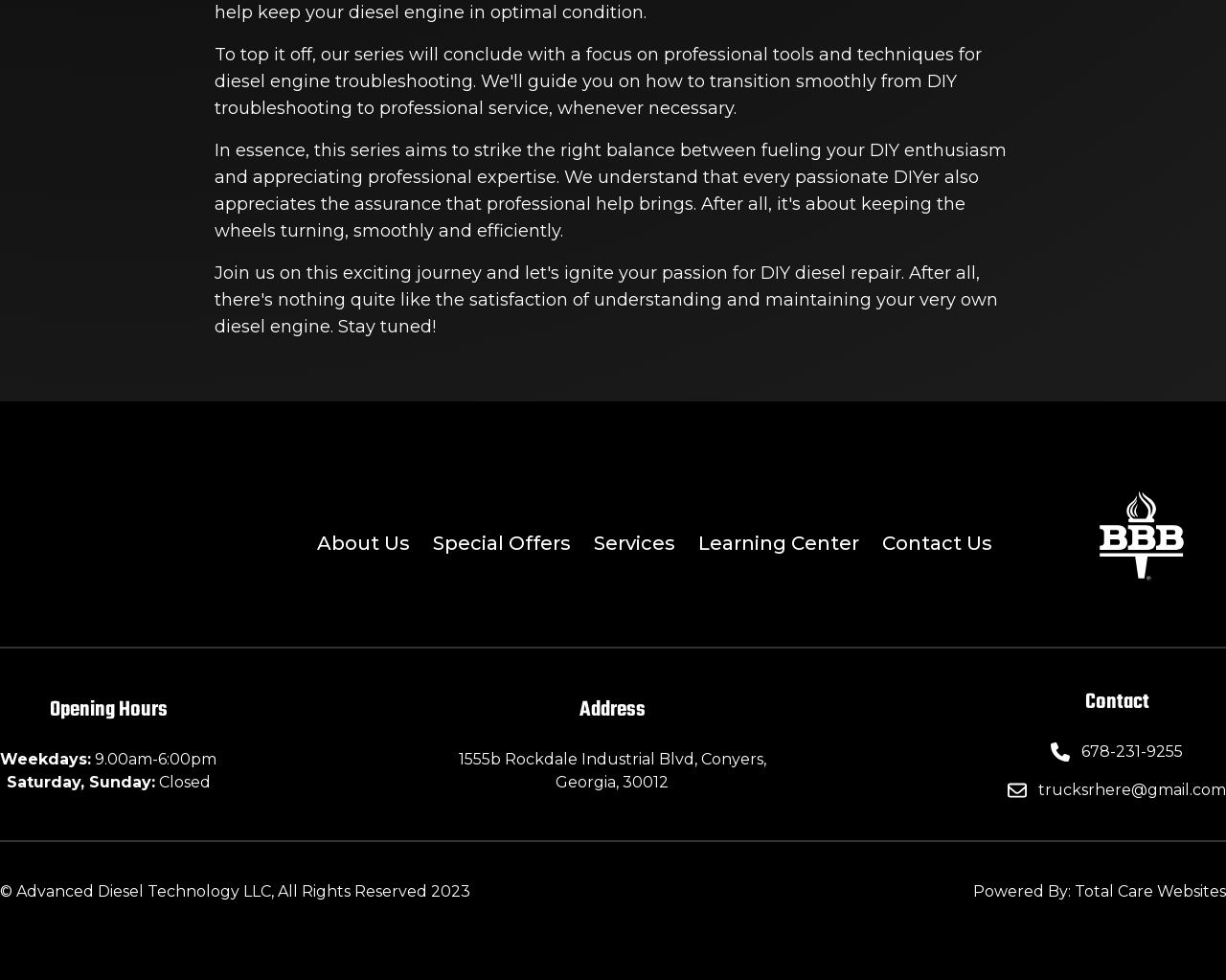Please identify the bounding box coordinates of the area I need to click to accomplish the following instruction: "Check the address".

[0.374, 0.763, 0.625, 0.81]